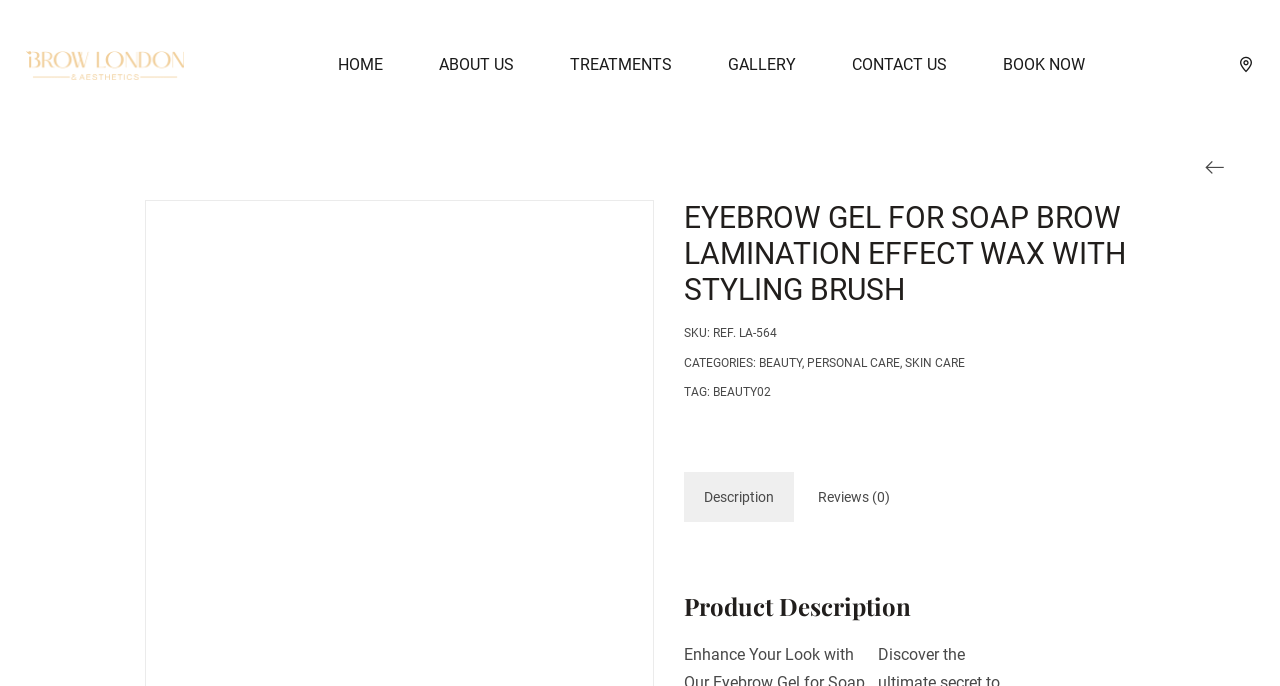Identify and provide the text content of the webpage's primary headline.

EYEBROW GEL FOR SOAP BROW LAMINATION EFFECT WAX WITH STYLING BRUSH